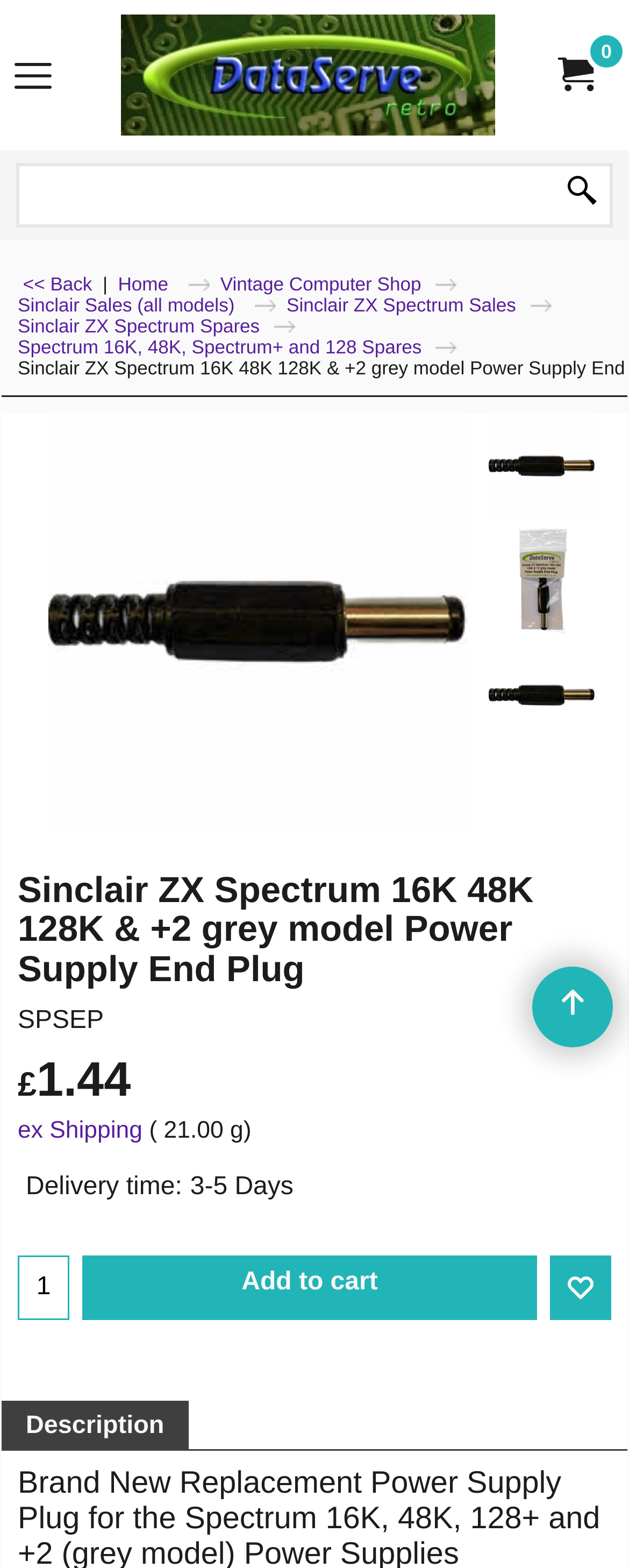Kindly provide the bounding box coordinates of the section you need to click on to fulfill the given instruction: "Go back".

[0.028, 0.175, 0.155, 0.188]